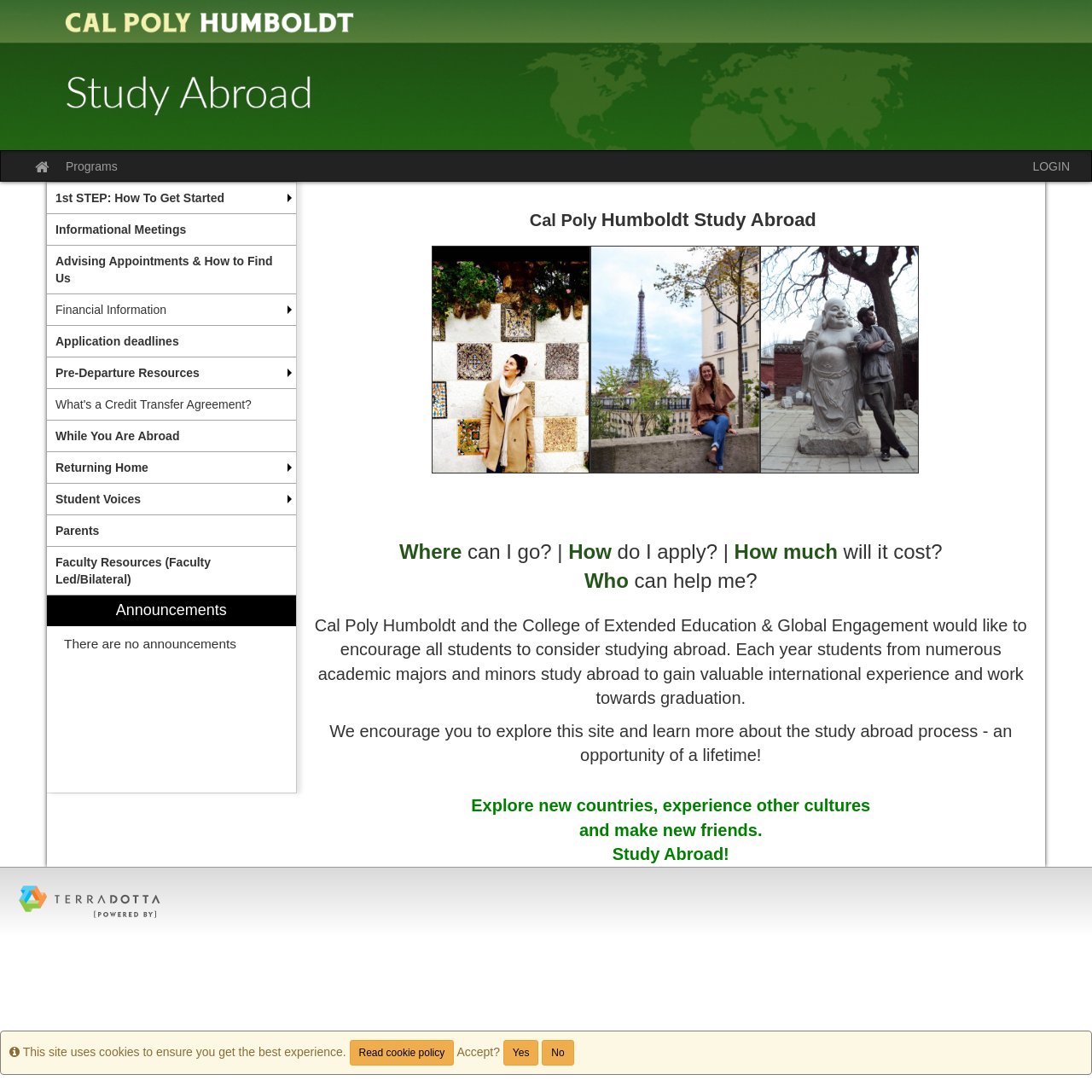Find the headline of the webpage and generate its text content.

 Cal Poly Humboldt Study Abroad